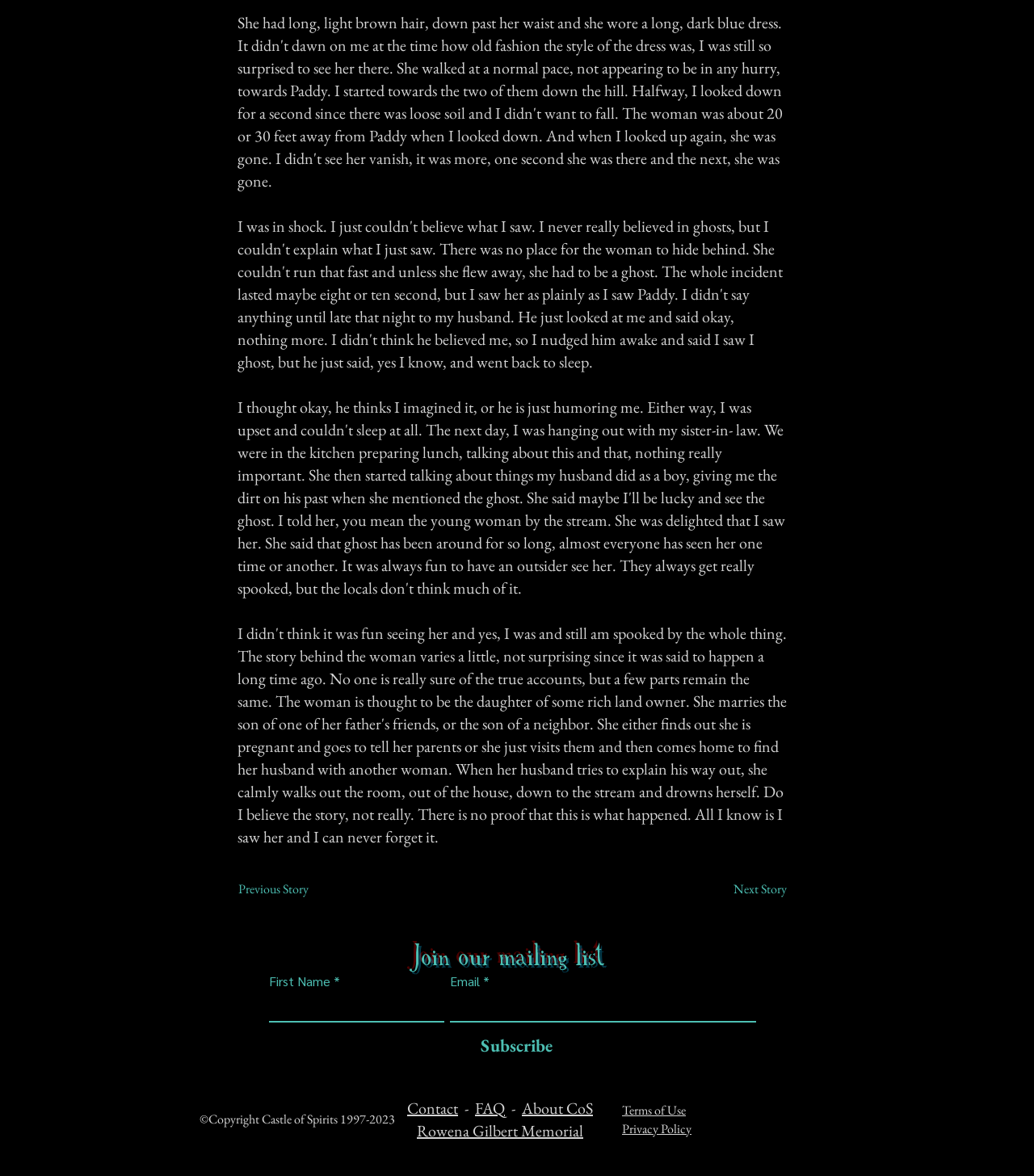Using the information in the image, could you please answer the following question in detail:
What other resources are available on this website?

The website provides links to various resources, including 'Contact', 'FAQ', 'About CoS', 'Rowena Gilbert Memorial', 'Terms of Use', and 'Privacy Policy', which suggests that users can access additional information and services beyond the mailing list and stories.